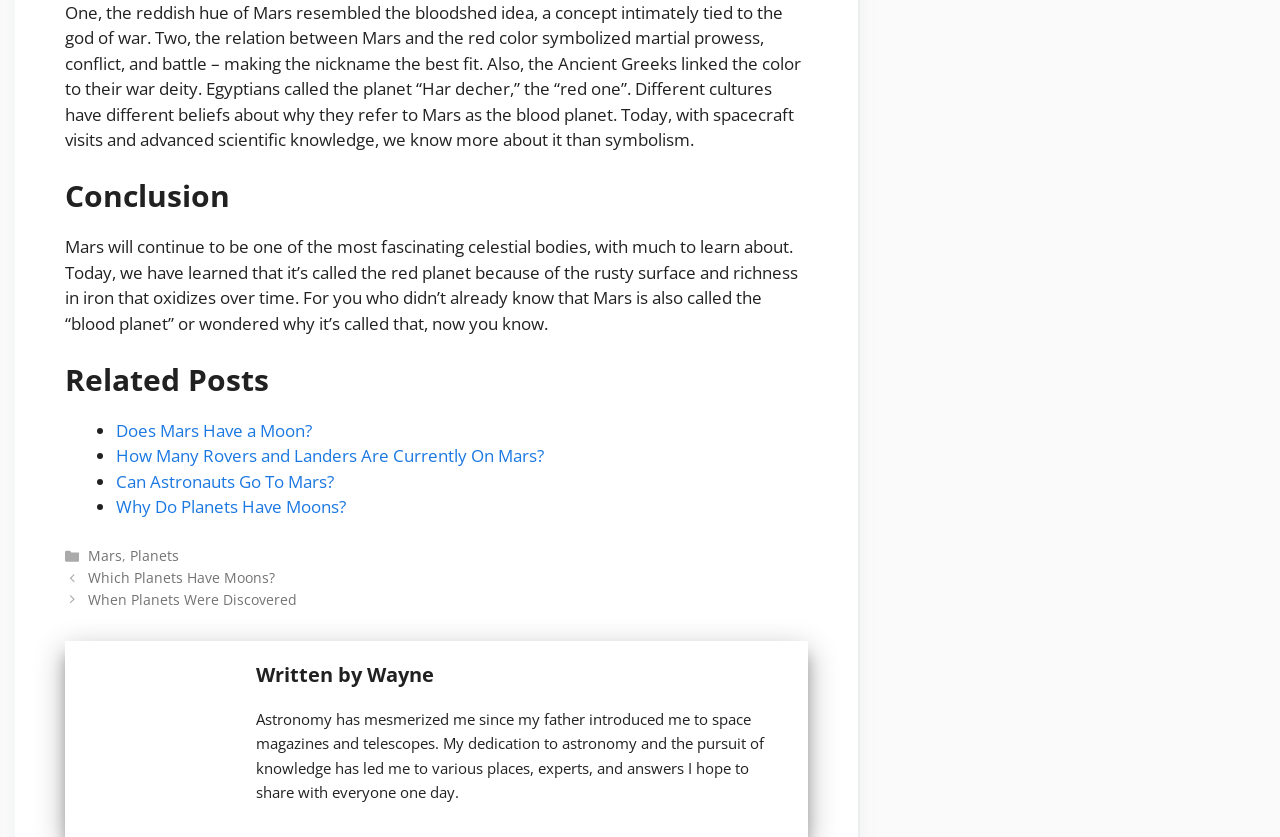What is the relation between Mars and the red color?
Please look at the screenshot and answer in one word or a short phrase.

martial prowess, conflict, and battle